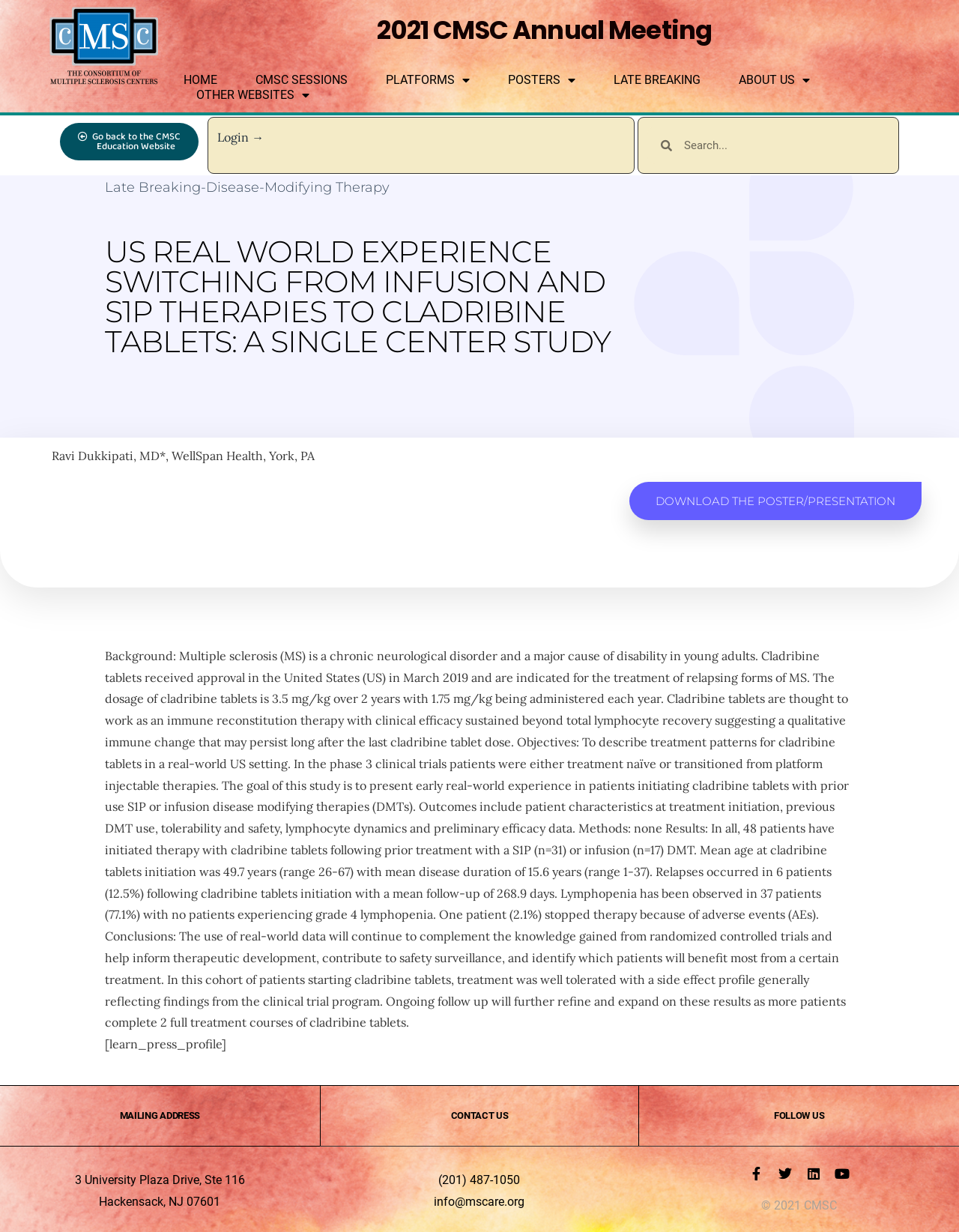What is the mailing address of the organization?
Look at the image and respond with a one-word or short-phrase answer.

3 University Plaza Drive, Ste 116, Hackensack, NJ 07601